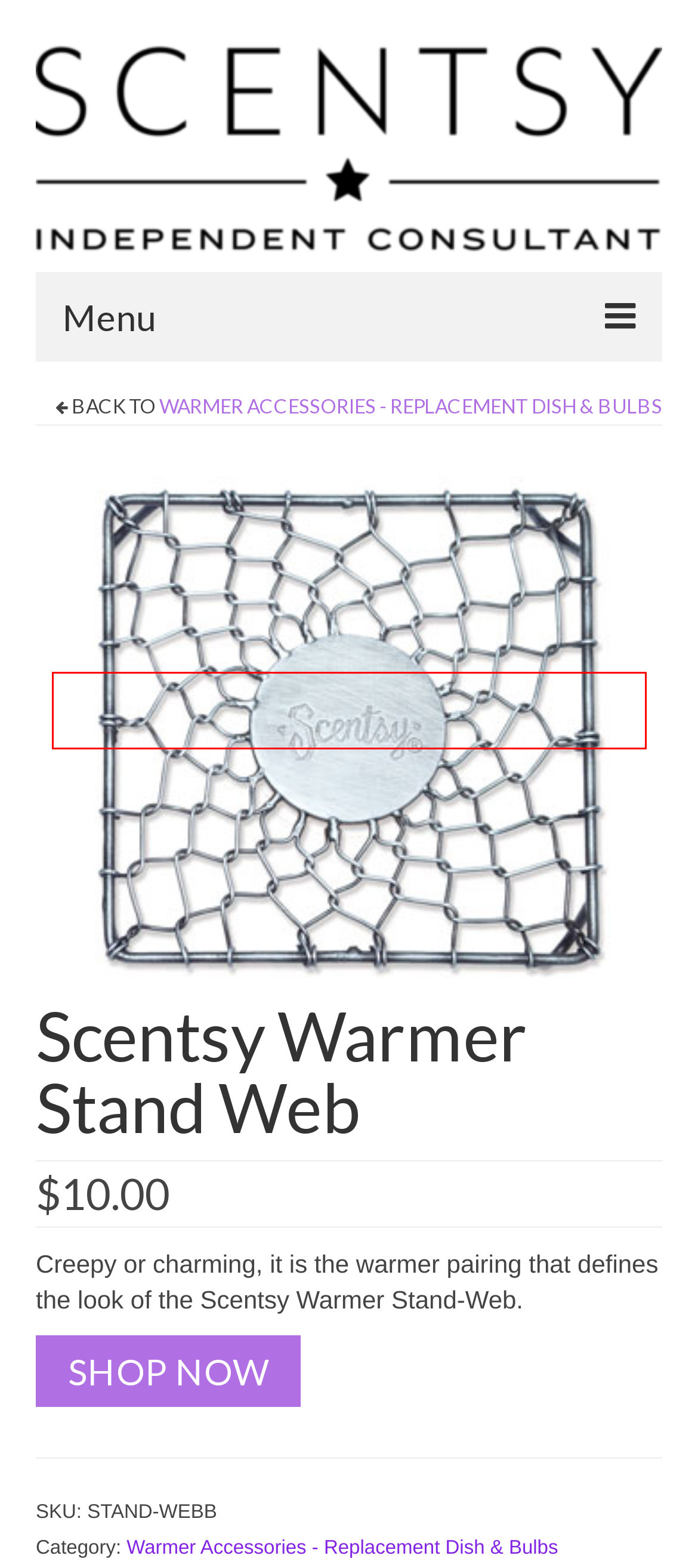Analyze the screenshot of a webpage featuring a red rectangle around an element. Pick the description that best fits the new webpage after interacting with the element inside the red bounding box. Here are the candidates:
A. Scentsy Combine Save | Bundle Pricing | Scentsy® Online Store
B. Field of Poppies Scentsy Warmer Dish - Scentsy® Online Store
C. Scentsy Natural & Essential Oils | Scentsy® Online Store
D. Kadence WP | Free and Premium WordPress Themes & Plugins
E. Scentsy Warmers | Spring 2024 Catalog | Scentsy® Online Store
F. Scentsy Bars | Approved Online Store | Independent Scentsy Consultant
G. Scentsy Warmer Stand Square | Authentic Stands | Scentsy® Online Store
H. Scentsy Warmer Accessories | Replacement Dishes | Scentsy Online Store

A